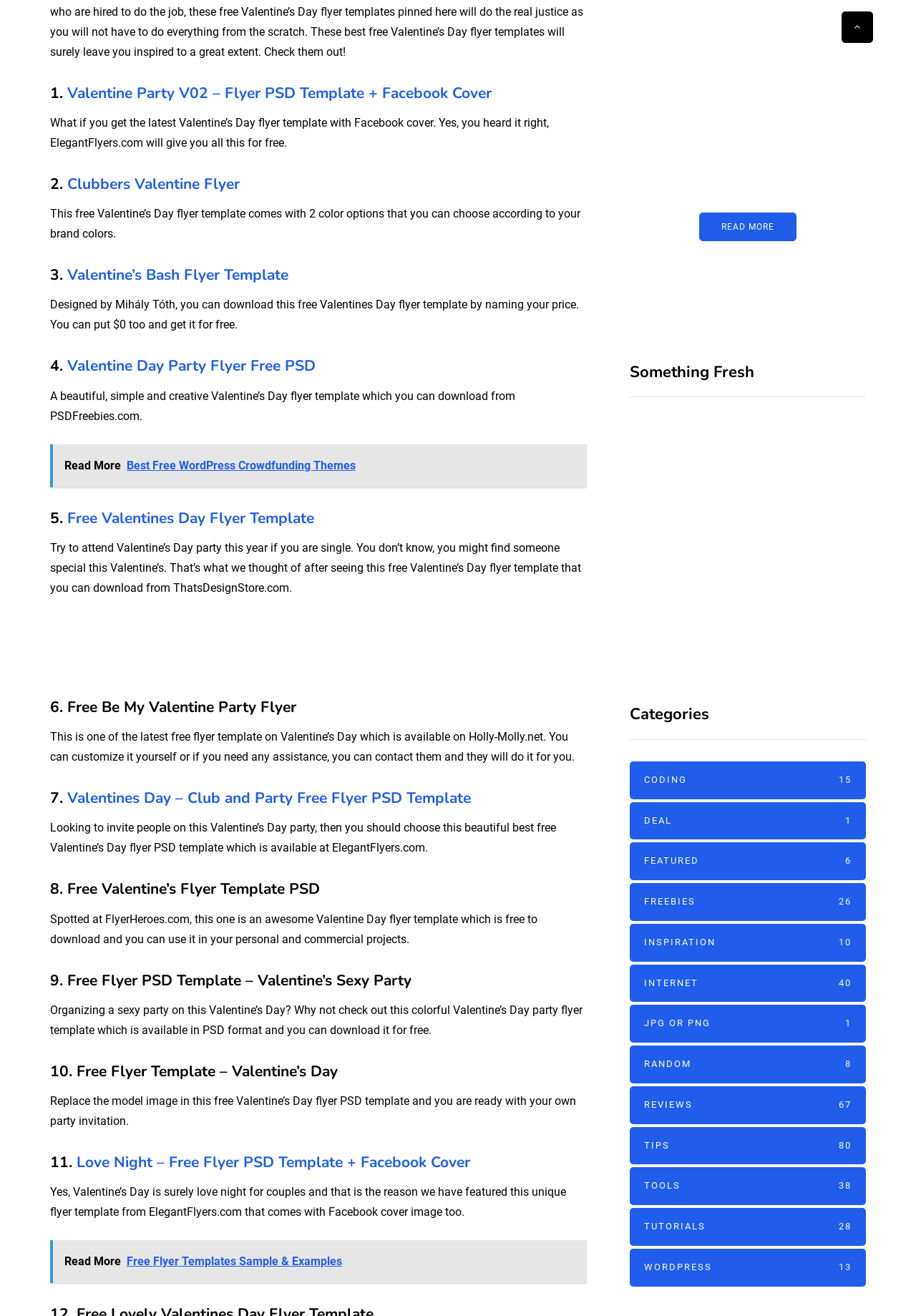What is the name of the website that offers the 'Valentine’s Bash Flyer Template'?
Respond to the question with a well-detailed and thorough answer.

The name of the website that offers the 'Valentine’s Bash Flyer Template' is ElegantFlyers.com, which is mentioned in the description of the third flyer template.